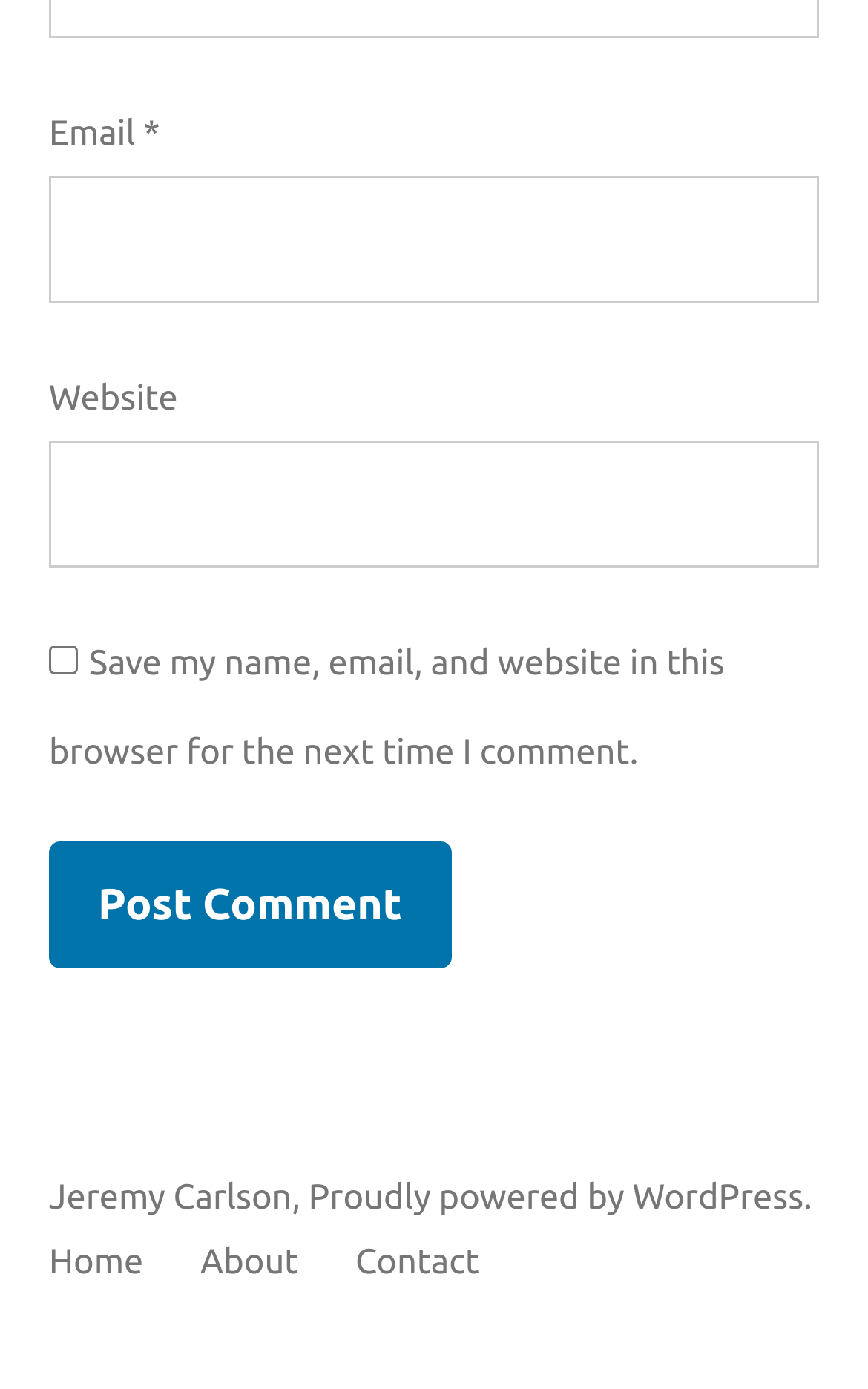How many links are in the footer menu?
Provide a detailed answer to the question using information from the image.

The footer menu has three links, namely 'Home', 'About', and 'Contact', which are indicated by the link elements with bounding box coordinates [0.056, 0.892, 0.165, 0.921], [0.231, 0.892, 0.344, 0.921], and [0.409, 0.892, 0.552, 0.921] respectively.